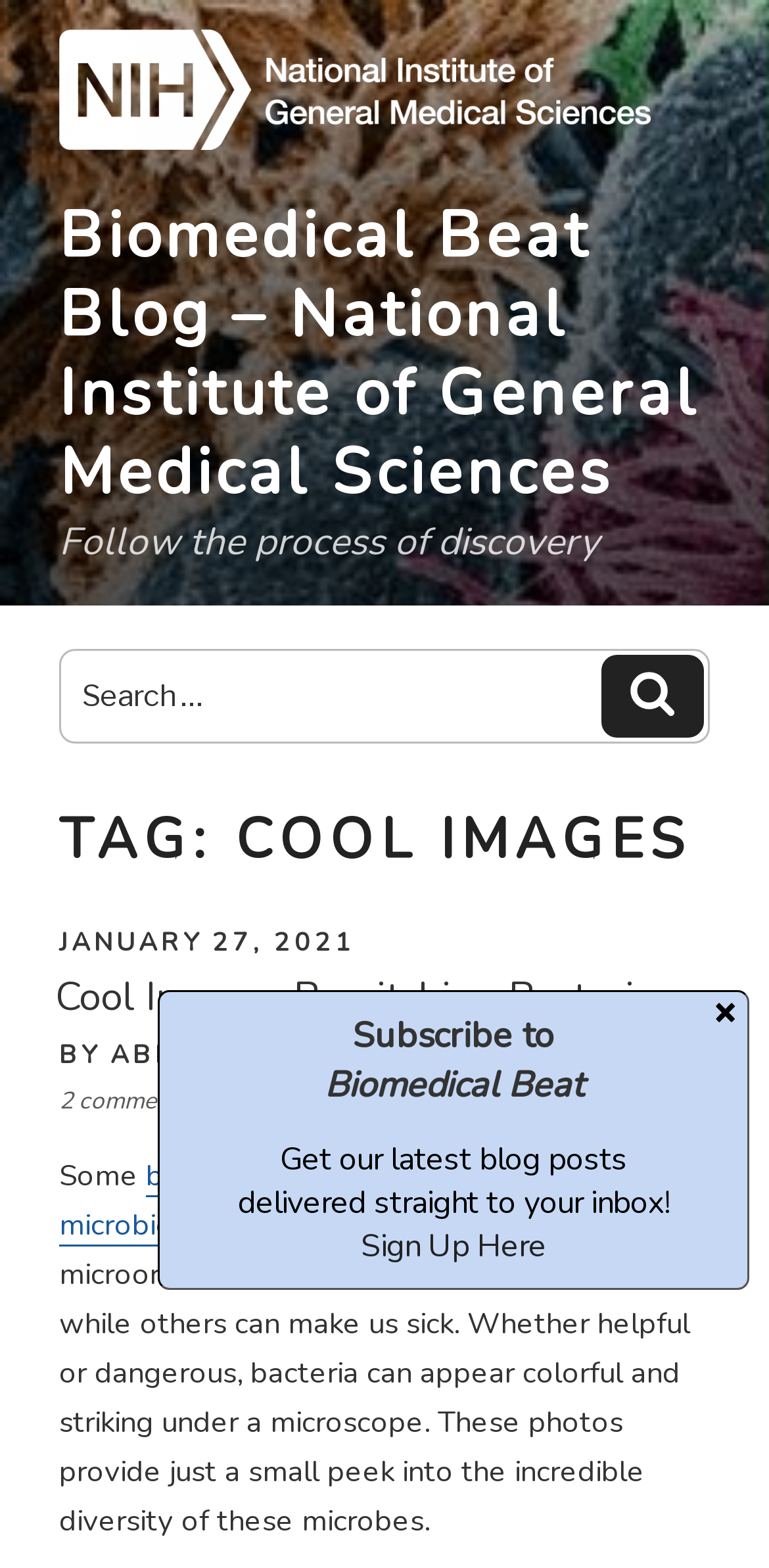Observe the image and answer the following question in detail: What is the name of the blog?

I determined the answer by looking at the link element with the text 'Biomedical Beat Blog – National Institute of General Medical Sciences' which is located at the top of the webpage, indicating that it is the title of the blog.